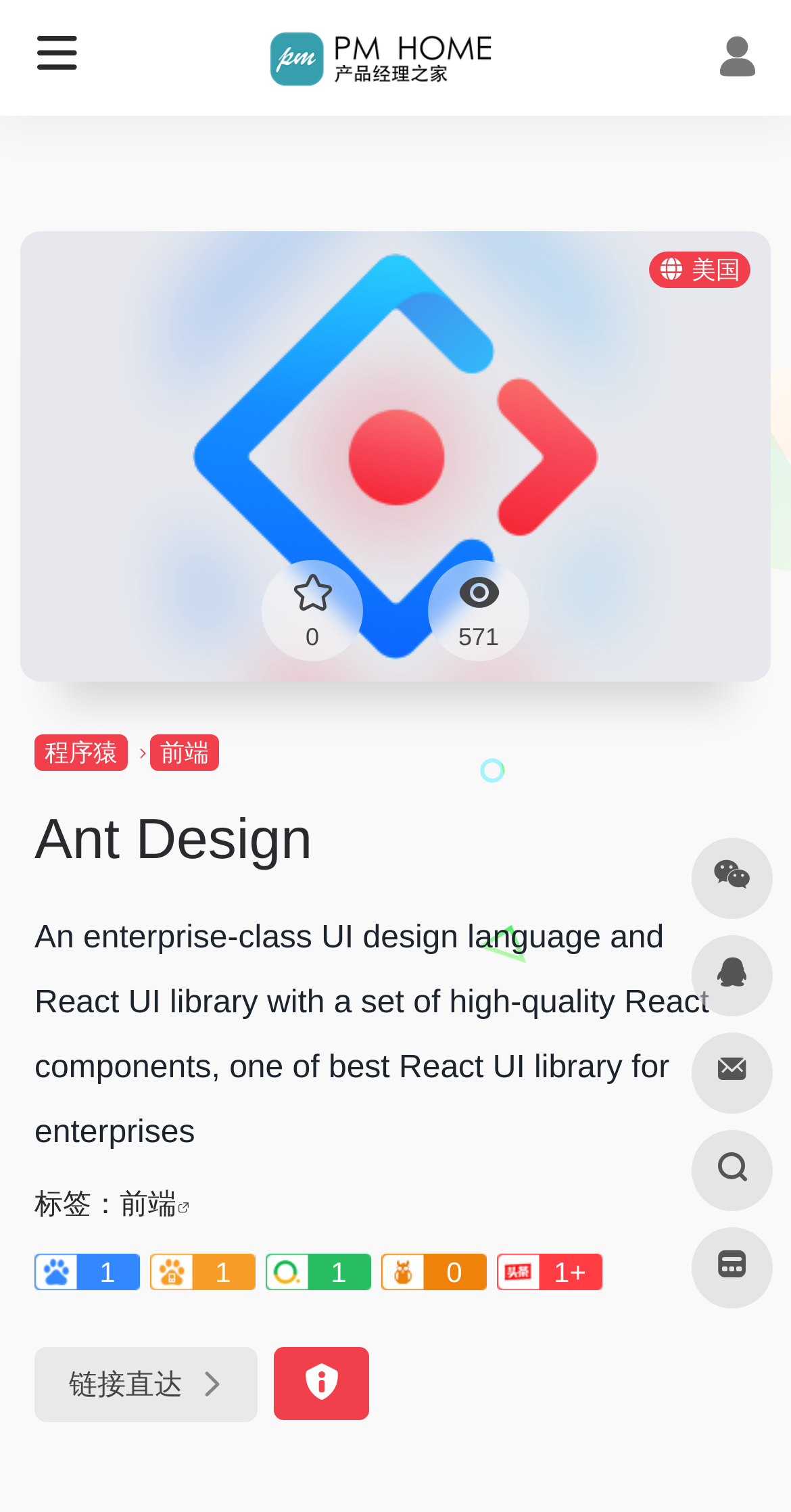Locate the bounding box coordinates of the segment that needs to be clicked to meet this instruction: "Click the 链接直达 link".

[0.044, 0.89, 0.326, 0.94]